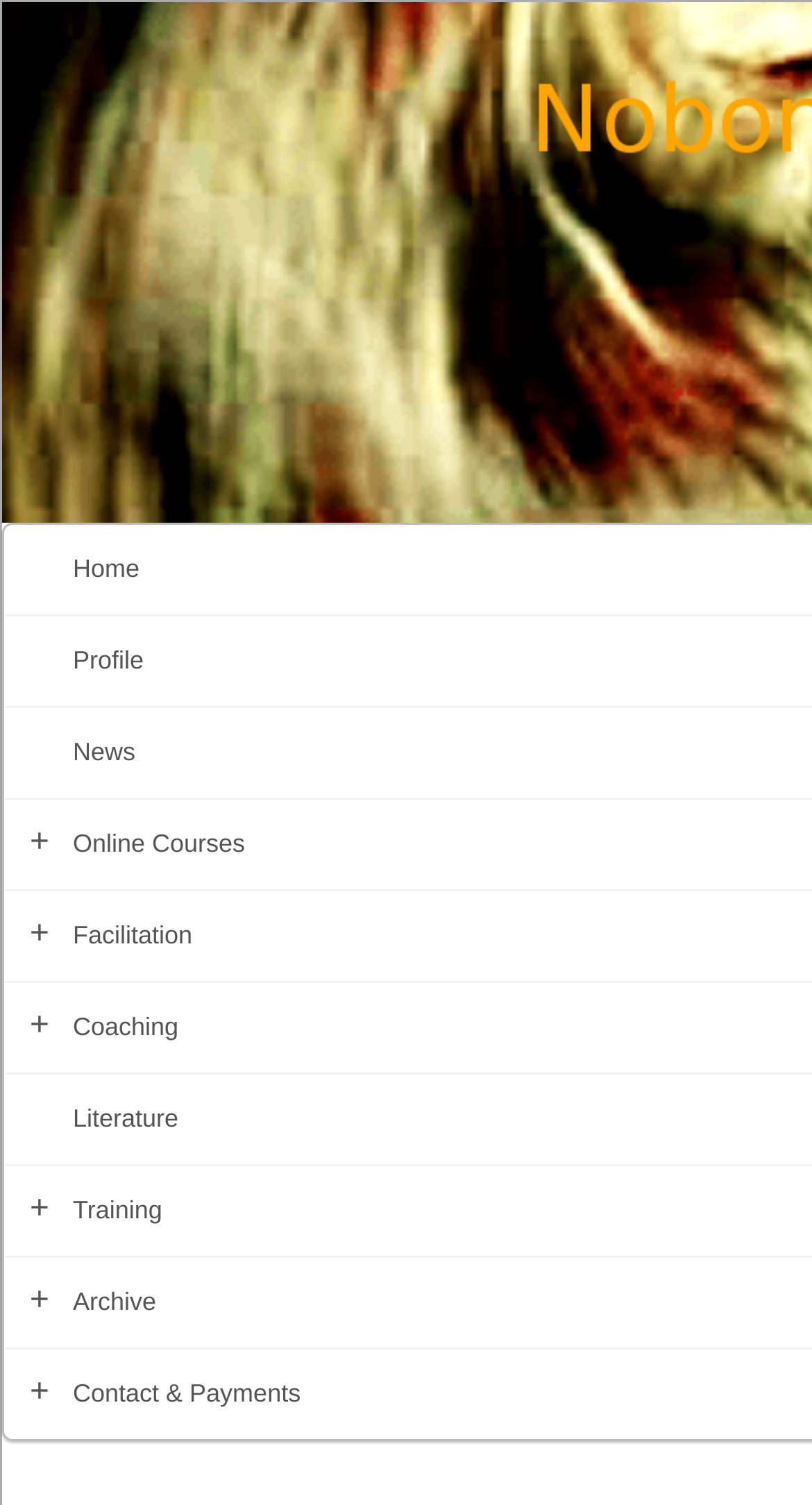Identify and provide the text content of the webpage's primary headline.

Butoh For Now